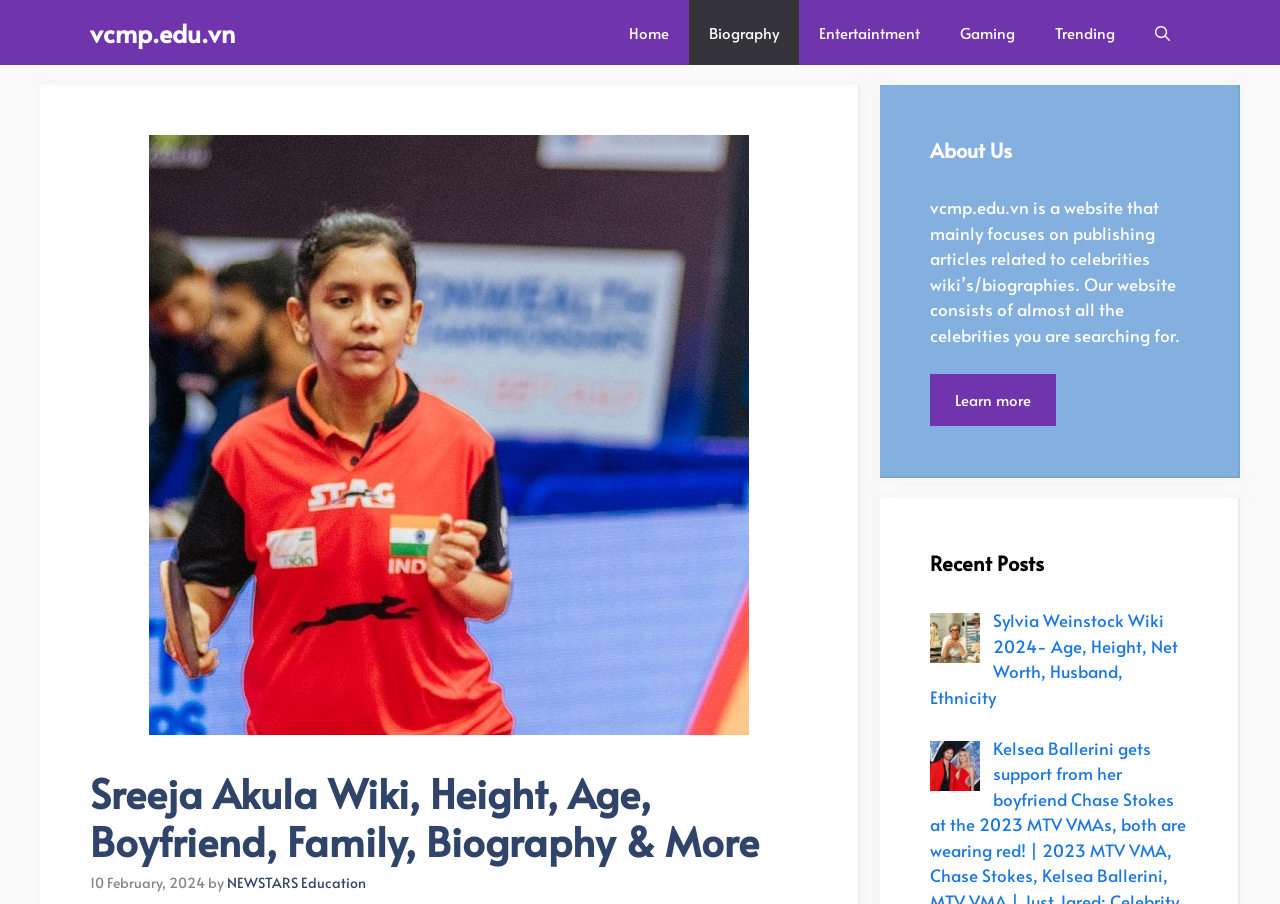Find the bounding box coordinates for the HTML element specified by: "Gaming".

[0.734, 0.0, 0.809, 0.072]